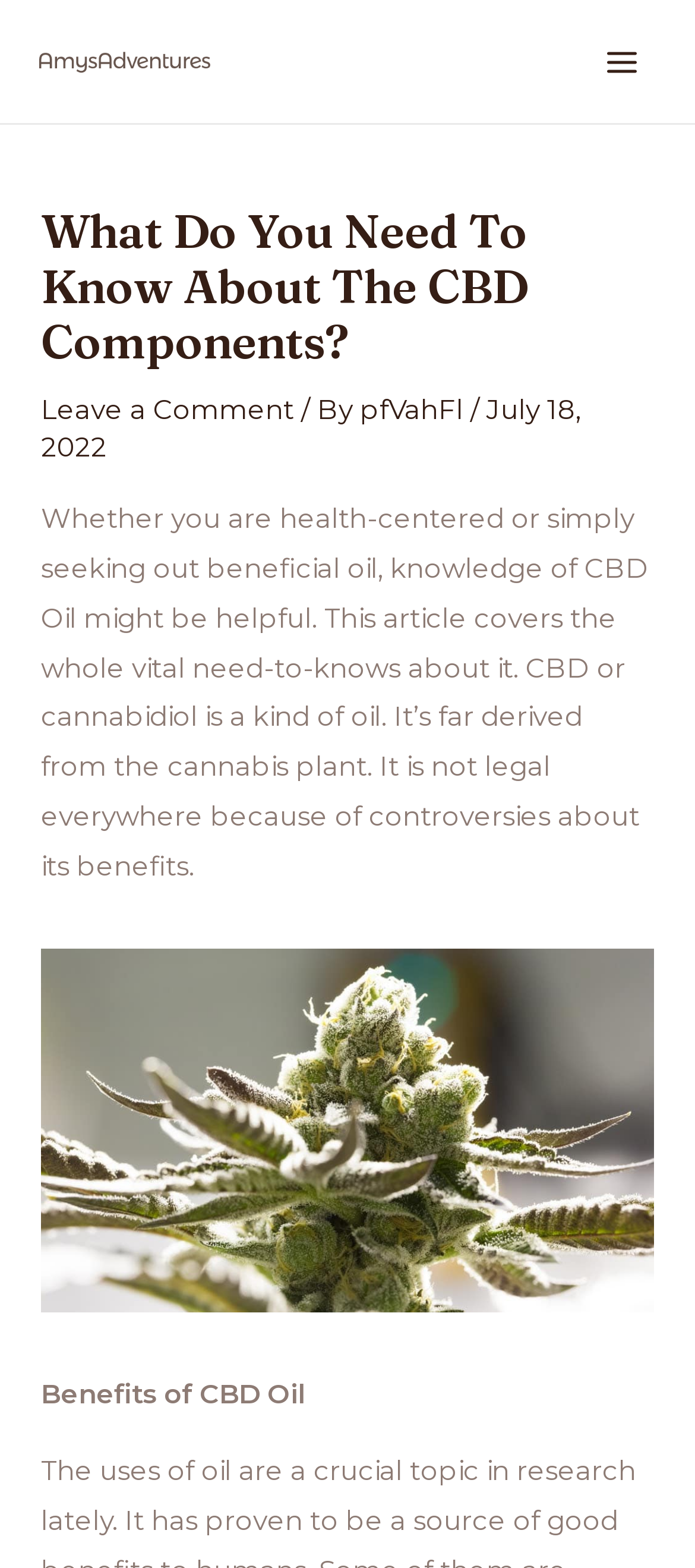Locate the bounding box of the UI element described in the following text: "Leave a Comment".

[0.059, 0.25, 0.423, 0.271]